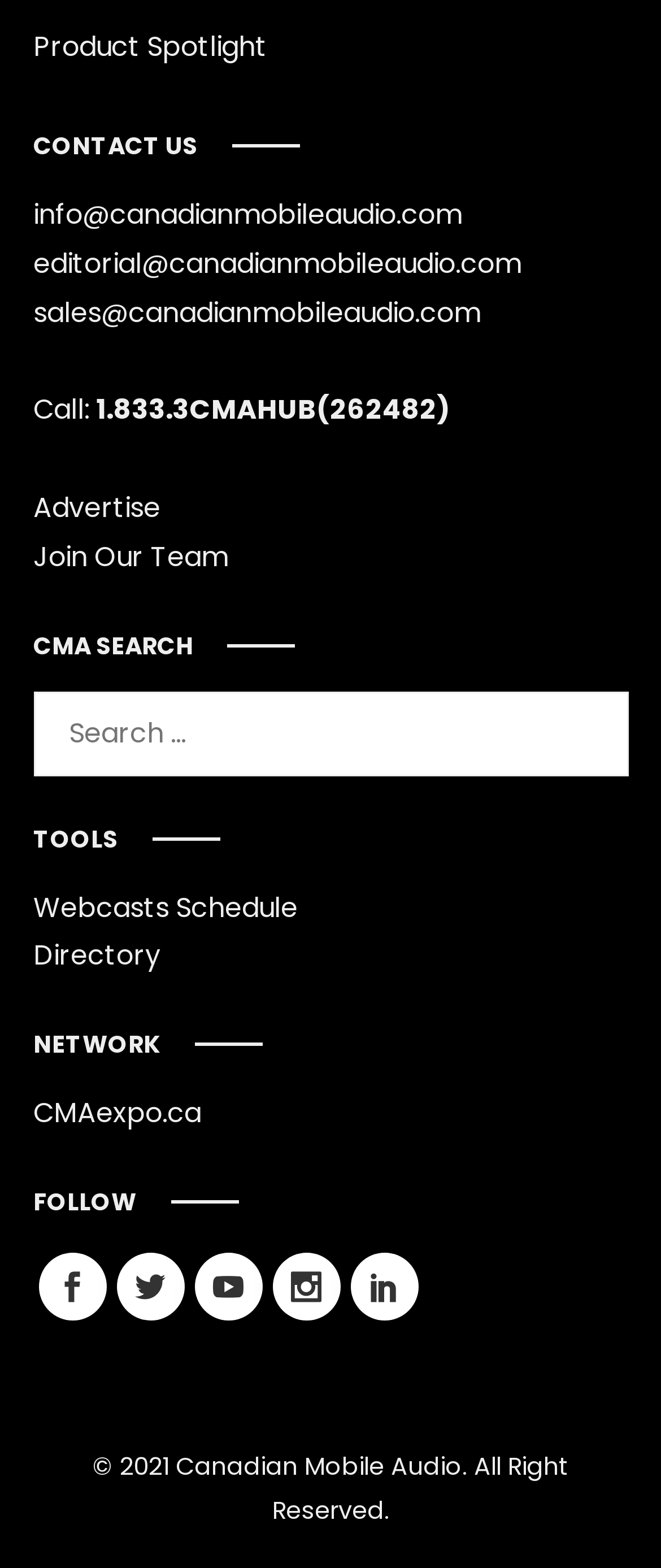What is the phone number to call?
Answer the question with just one word or phrase using the image.

1.833.3CMAHUB(262482)